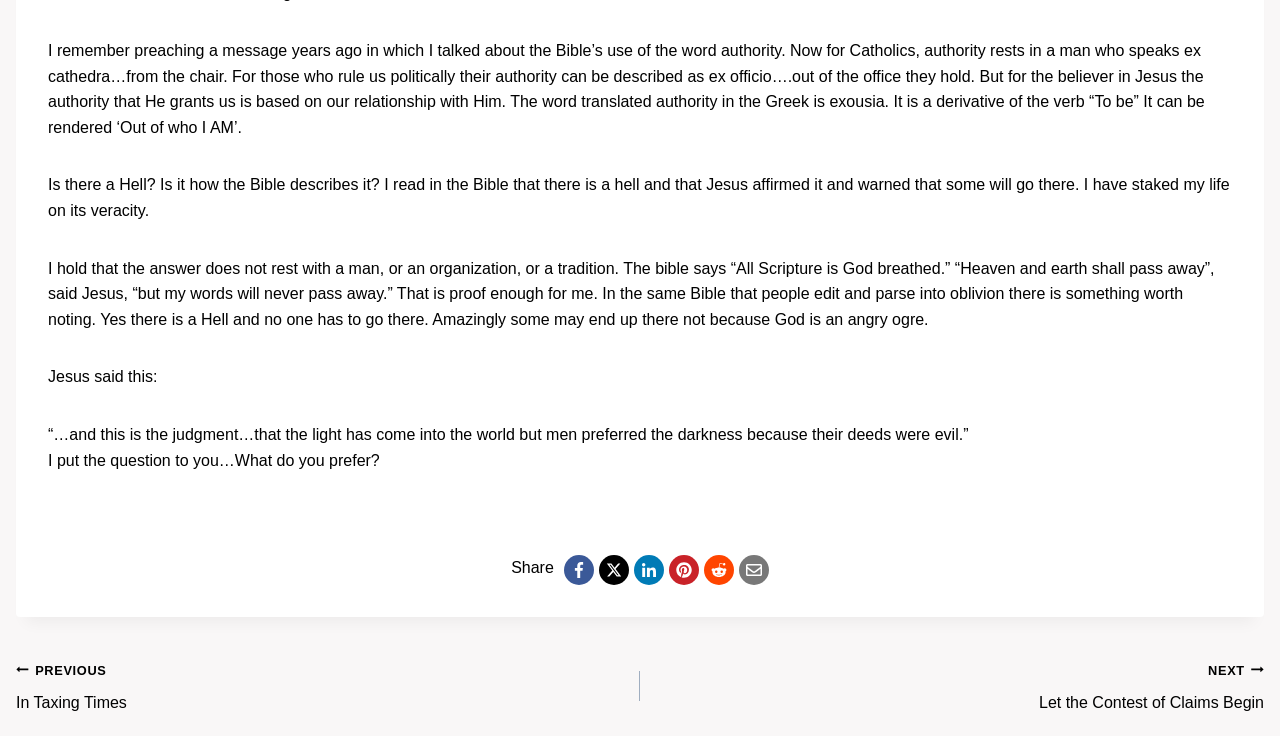Identify the bounding box coordinates of the area you need to click to perform the following instruction: "Go to next post".

[0.5, 0.892, 0.988, 0.973]